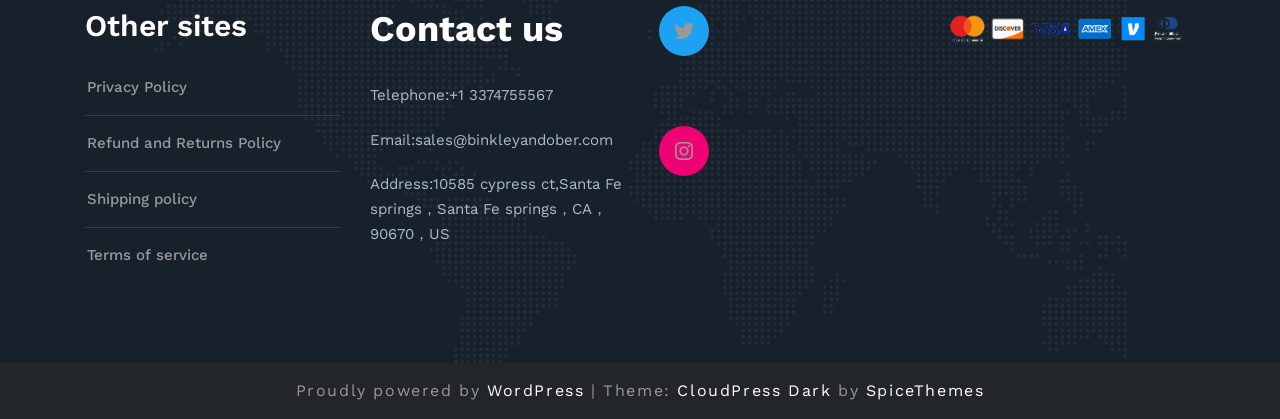Pinpoint the bounding box coordinates for the area that should be clicked to perform the following instruction: "Check WordPress website".

[0.38, 0.908, 0.457, 0.953]